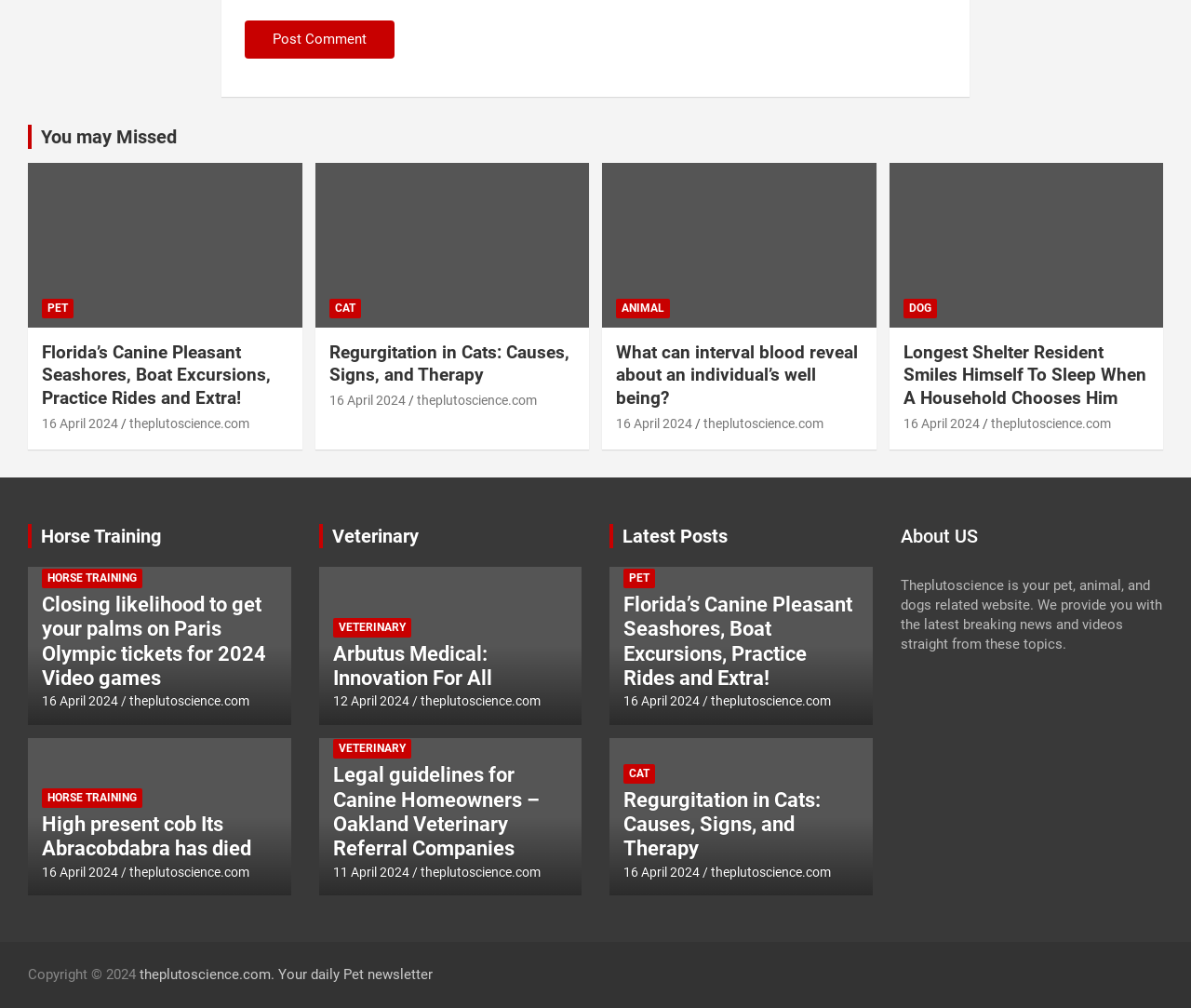Locate the coordinates of the bounding box for the clickable region that fulfills this instruction: "Visit 'Florida’s Canine Pleasant Seashores, Boat Excursions, Practice Rides and Extra!' article".

[0.035, 0.339, 0.227, 0.405]